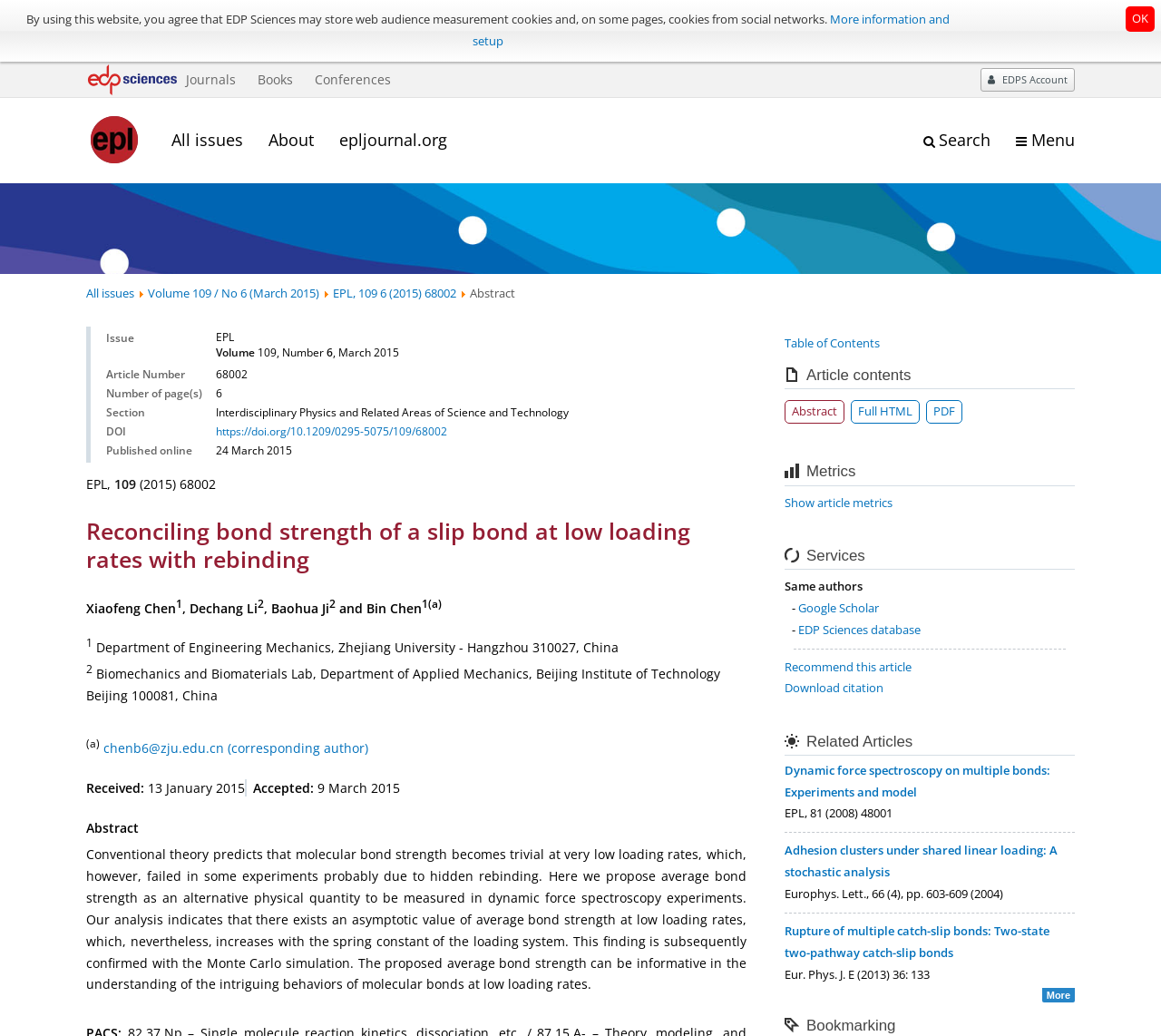What is the journal name?
Look at the image and construct a detailed response to the question.

The journal name can be found in the top-left corner of the webpage, where it is written 'EPL, a letters Journal exploring the frontiers of Physics'. It is also mentioned in the link 'EPL' with a bounding box of [0.074, 0.11, 0.126, 0.162].